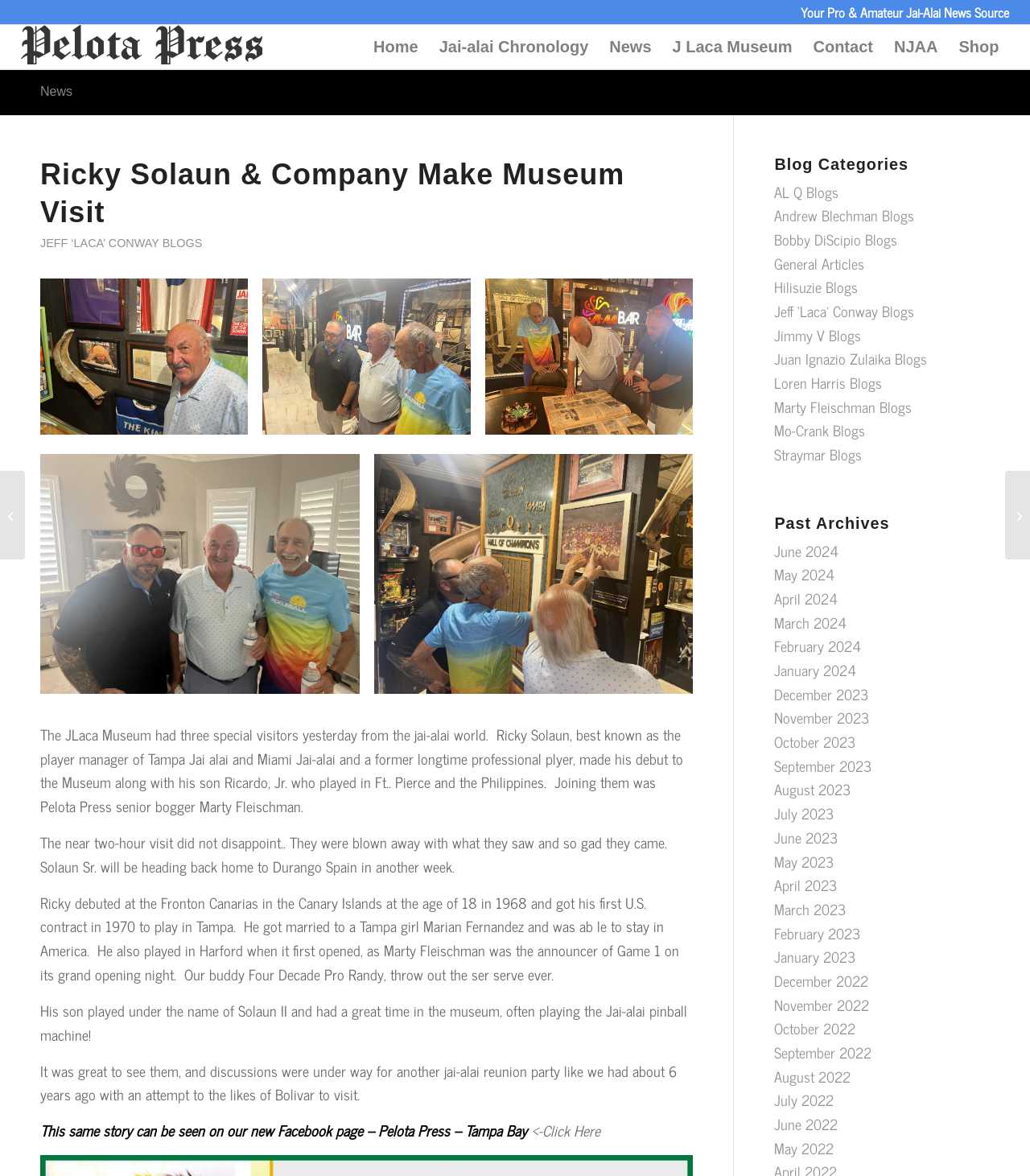Identify the bounding box coordinates of the region that needs to be clicked to carry out this instruction: "Read the 'Ricky Solaun & Company Make Museum Visit' article". Provide these coordinates as four float numbers ranging from 0 to 1, i.e., [left, top, right, bottom].

[0.039, 0.133, 0.673, 0.208]